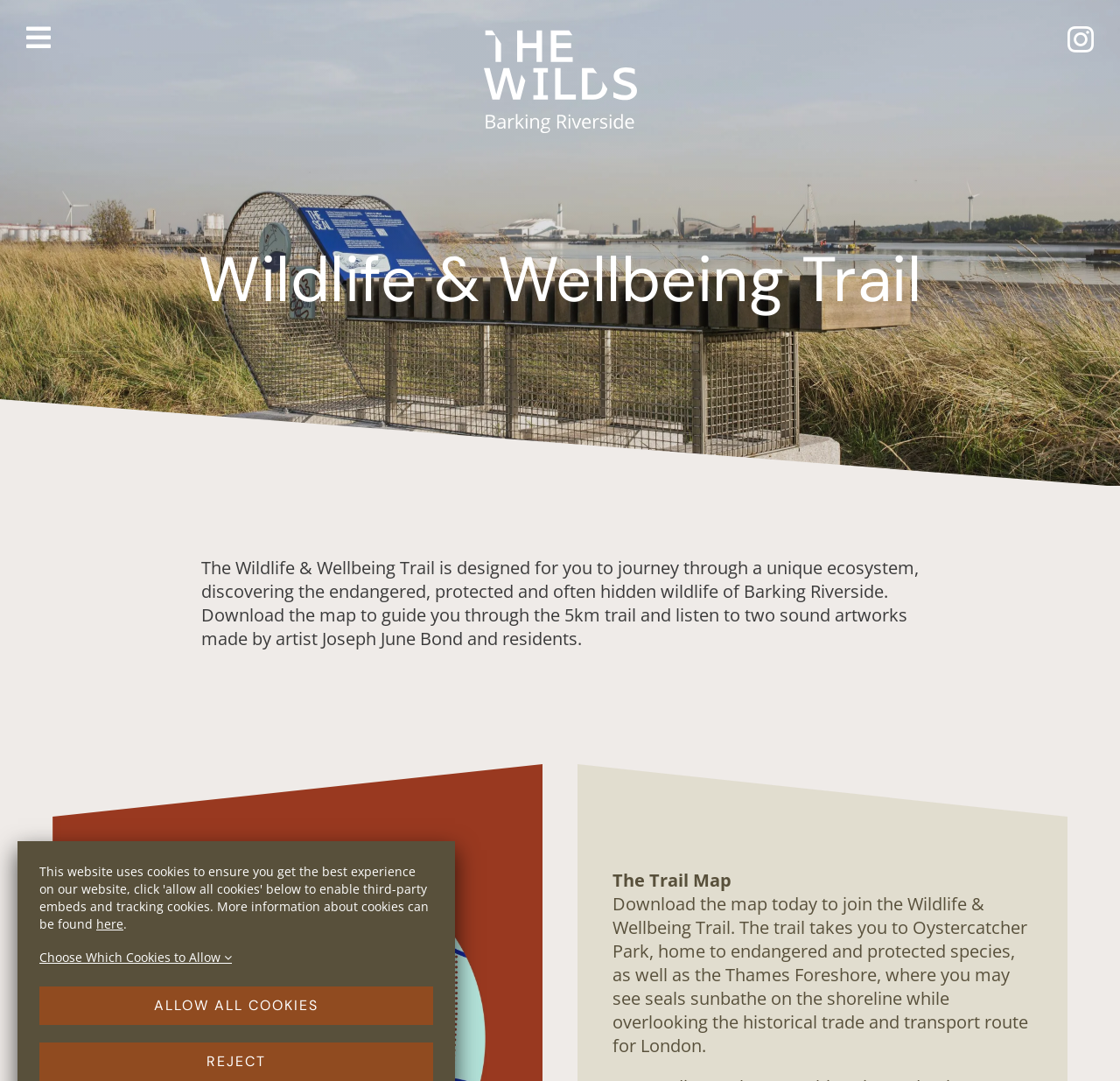Bounding box coordinates are given in the format (top-left x, top-left y, bottom-right x, bottom-right y). All values should be floating point numbers between 0 and 1. Provide the bounding box coordinate for the UI element described as: Home

None